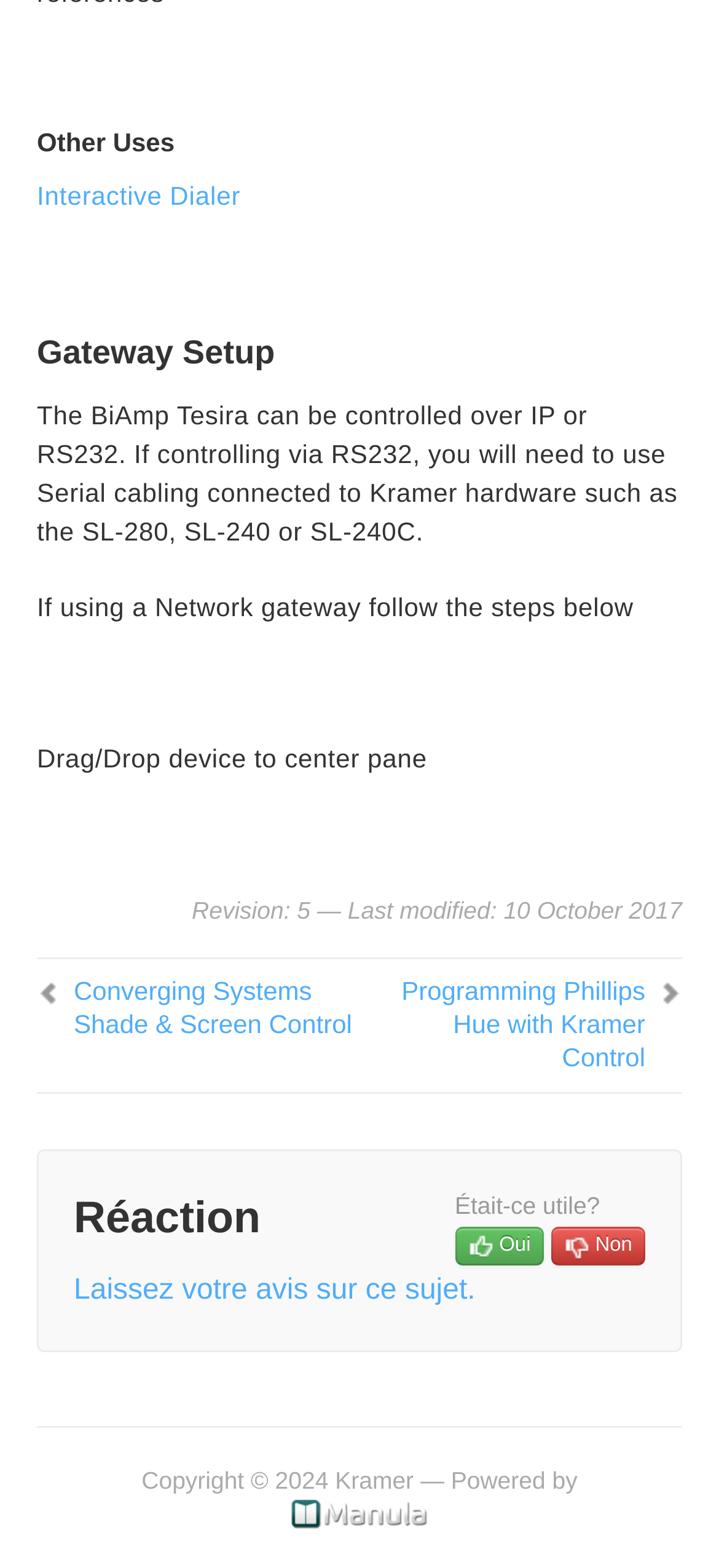Please respond in a single word or phrase: 
What is the name of the company that powered this webpage?

Manula.com